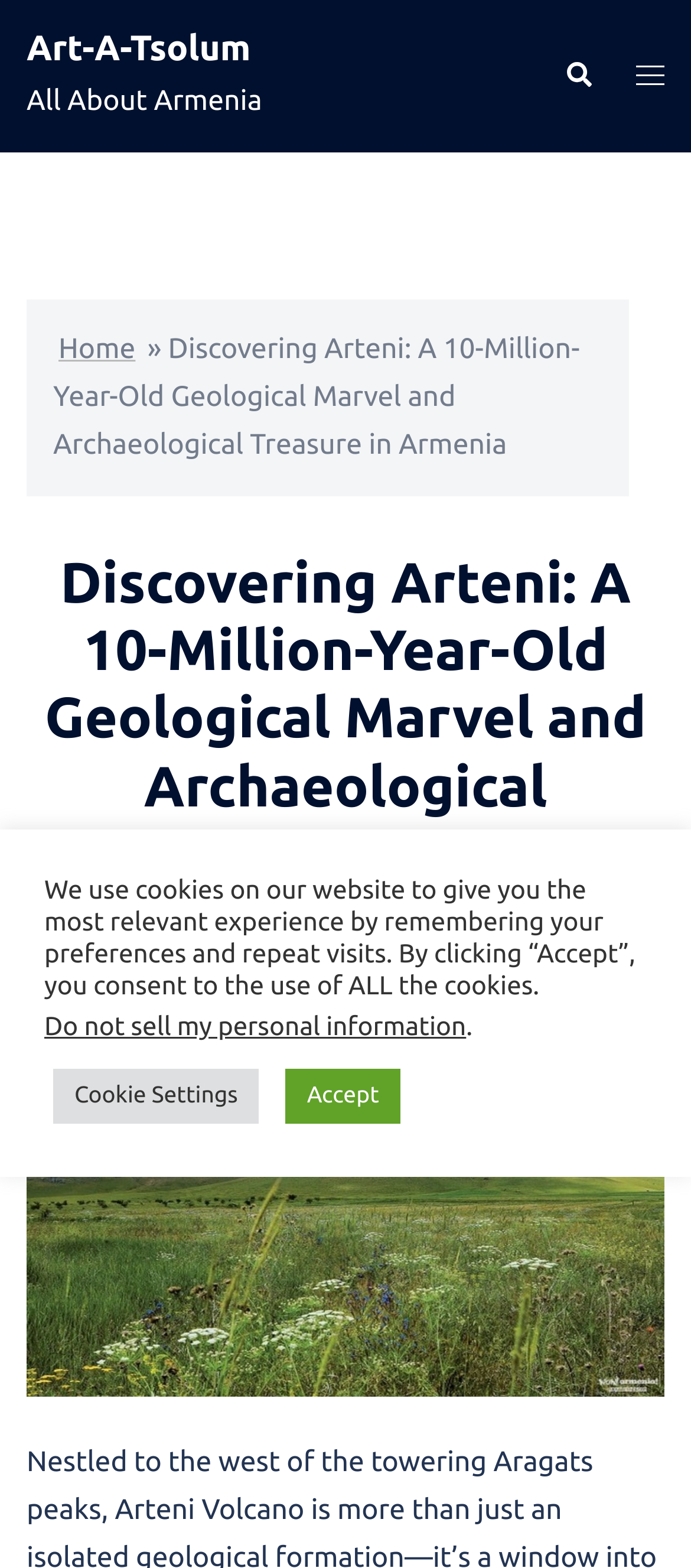Please look at the image and answer the question with a detailed explanation: Is there an image on the webpage?

I found a figure element on the webpage, which suggests that there is an image present. The figure element is located below the heading of the main article.